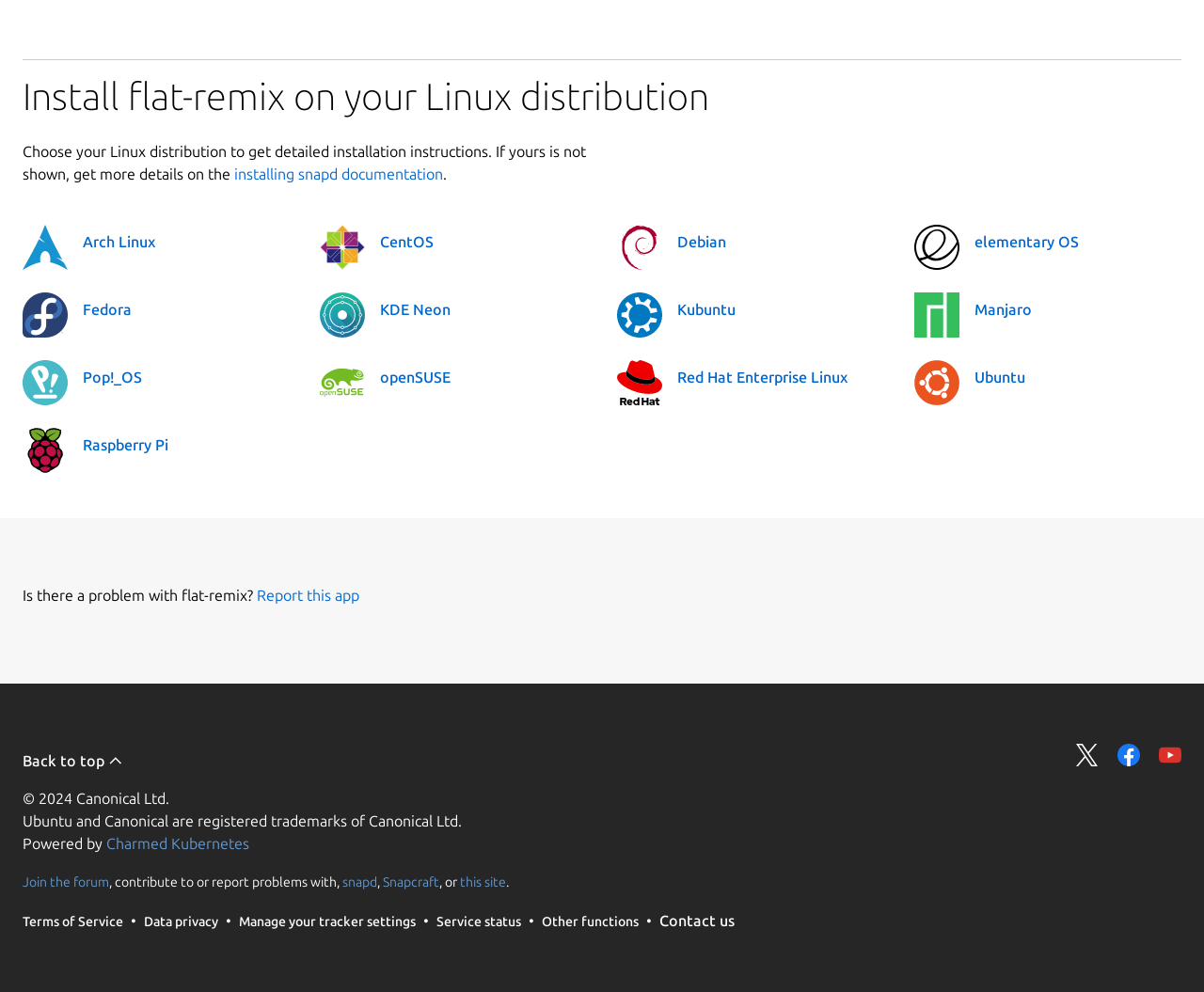Please indicate the bounding box coordinates for the clickable area to complete the following task: "Search for something". The coordinates should be specified as four float numbers between 0 and 1, i.e., [left, top, right, bottom].

None